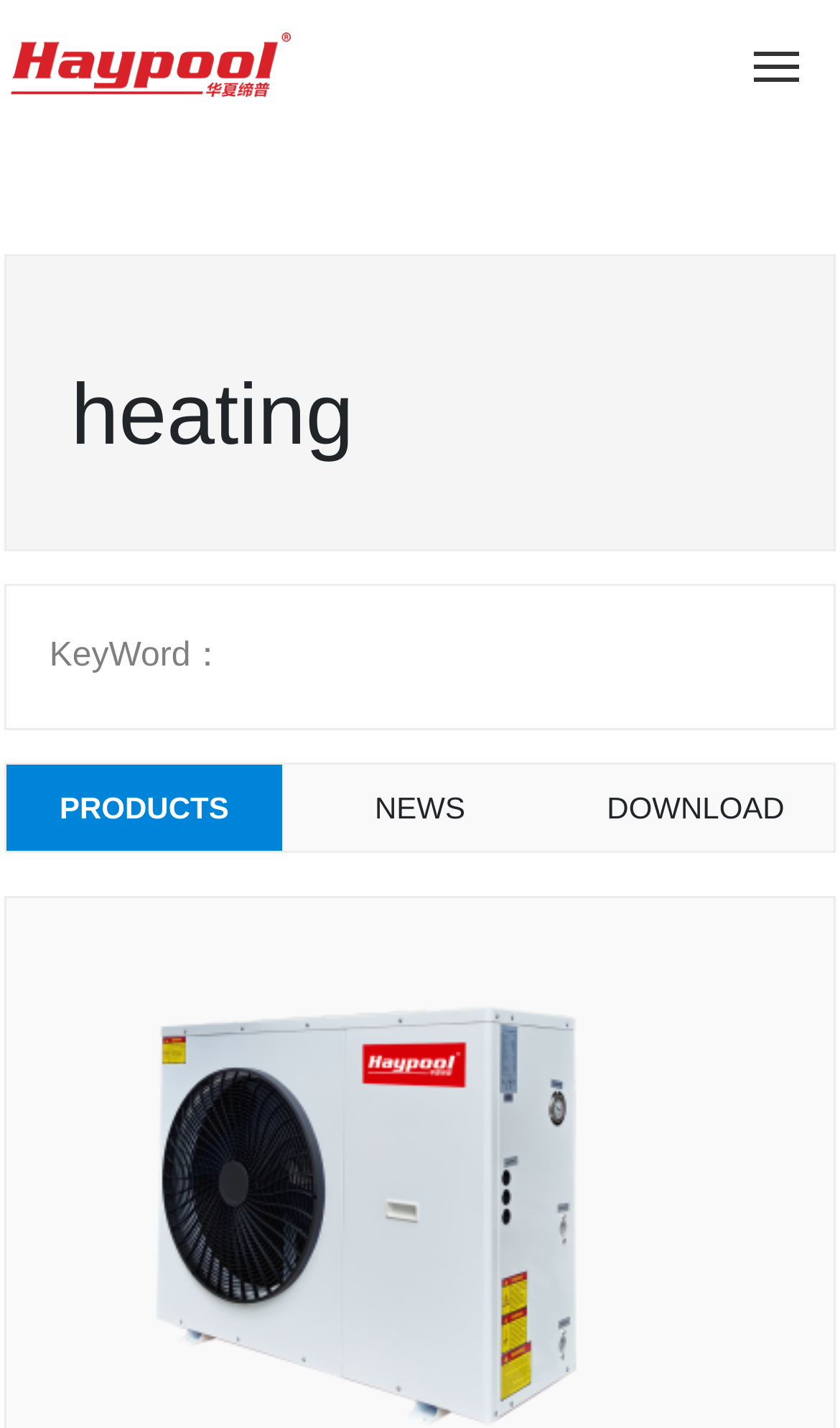Locate the bounding box coordinates of the item that should be clicked to fulfill the instruction: "learn about Air-to-water Heat Pump-HawkPlus Series".

[0.097, 0.837, 0.774, 0.862]